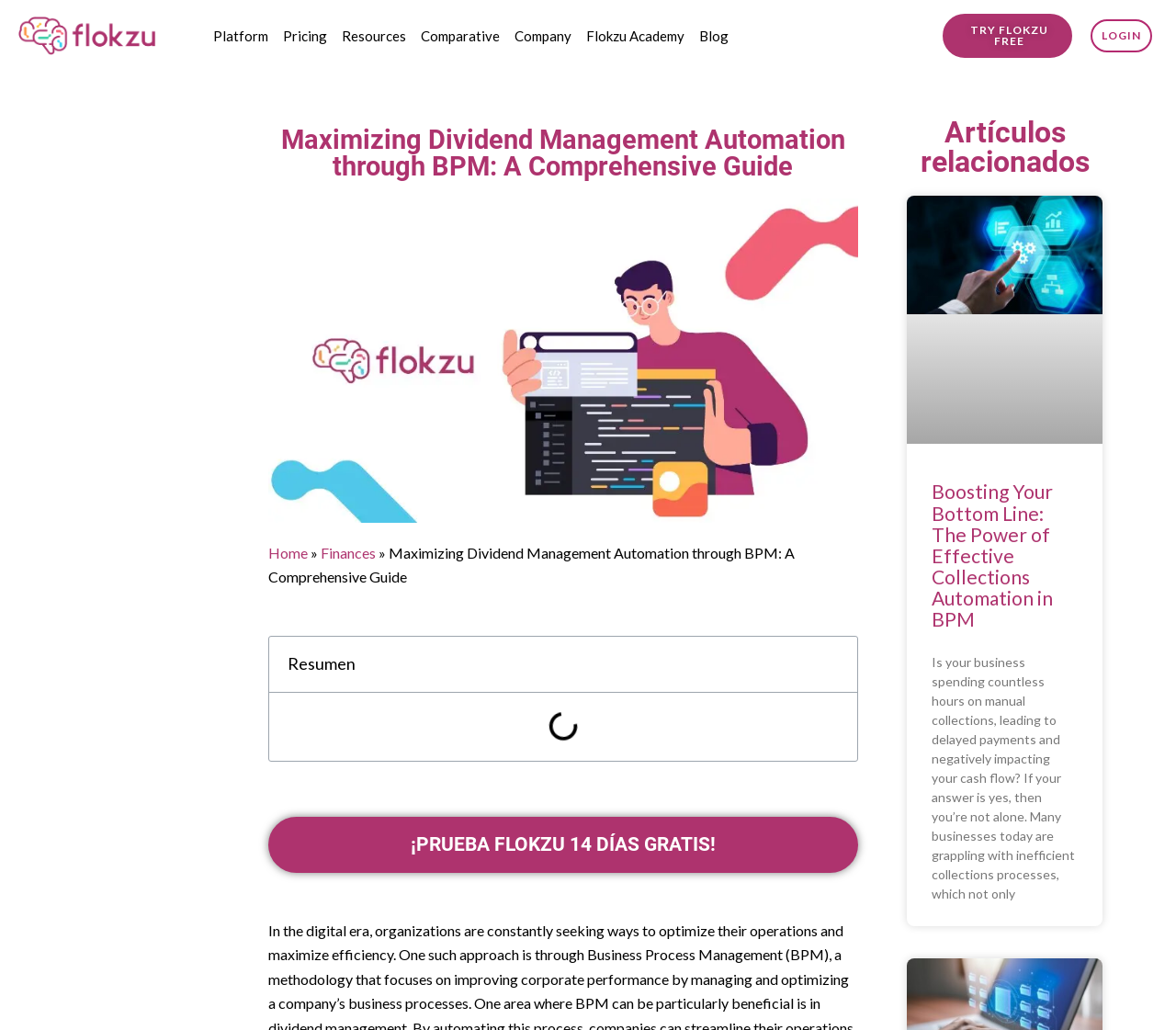Determine the bounding box coordinates of the clickable element to achieve the following action: 'Try Flokzu for free'. Provide the coordinates as four float values between 0 and 1, formatted as [left, top, right, bottom].

[0.802, 0.014, 0.911, 0.056]